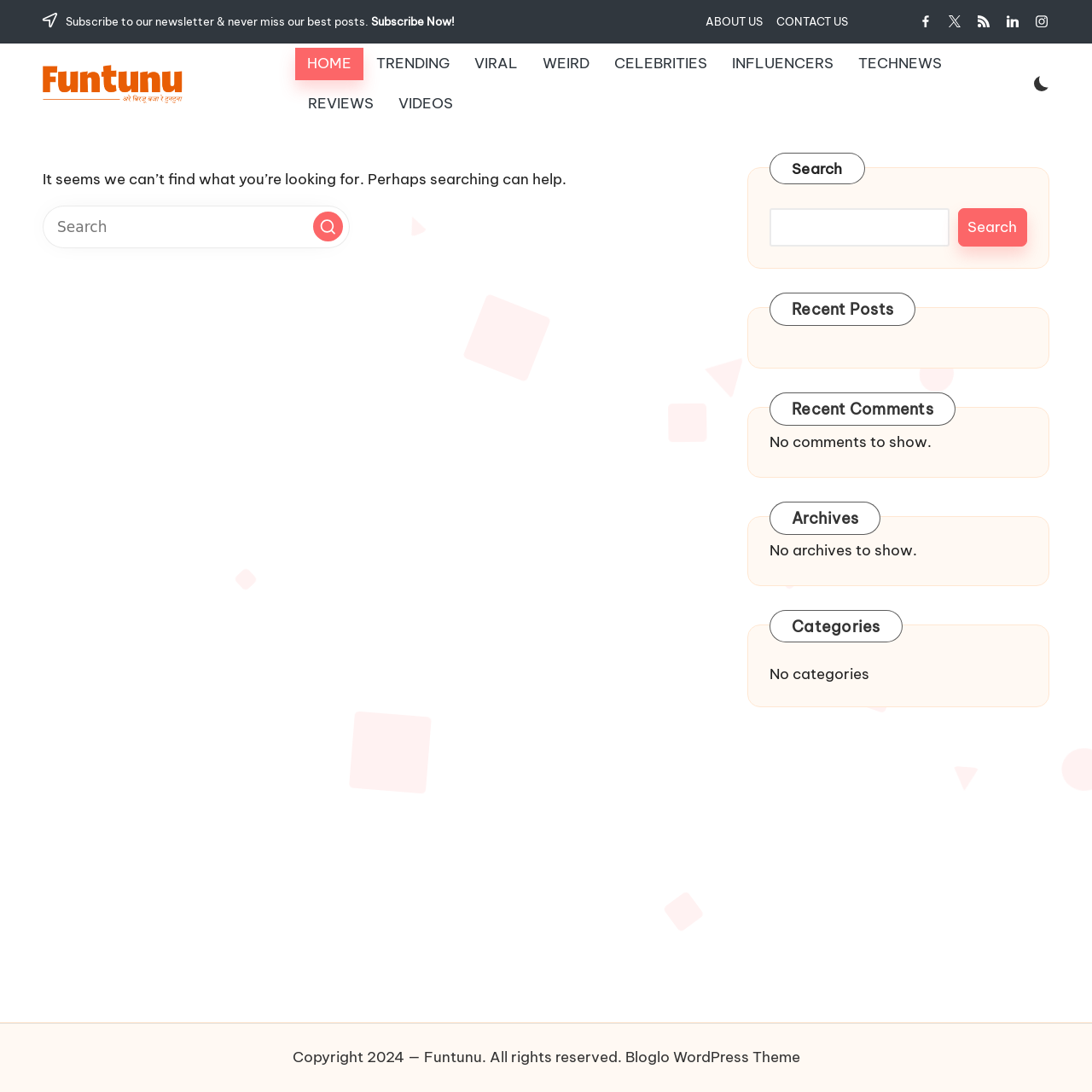What is the theme of the blog?
Look at the screenshot and give a one-word or phrase answer.

Bloglo WordPress Theme